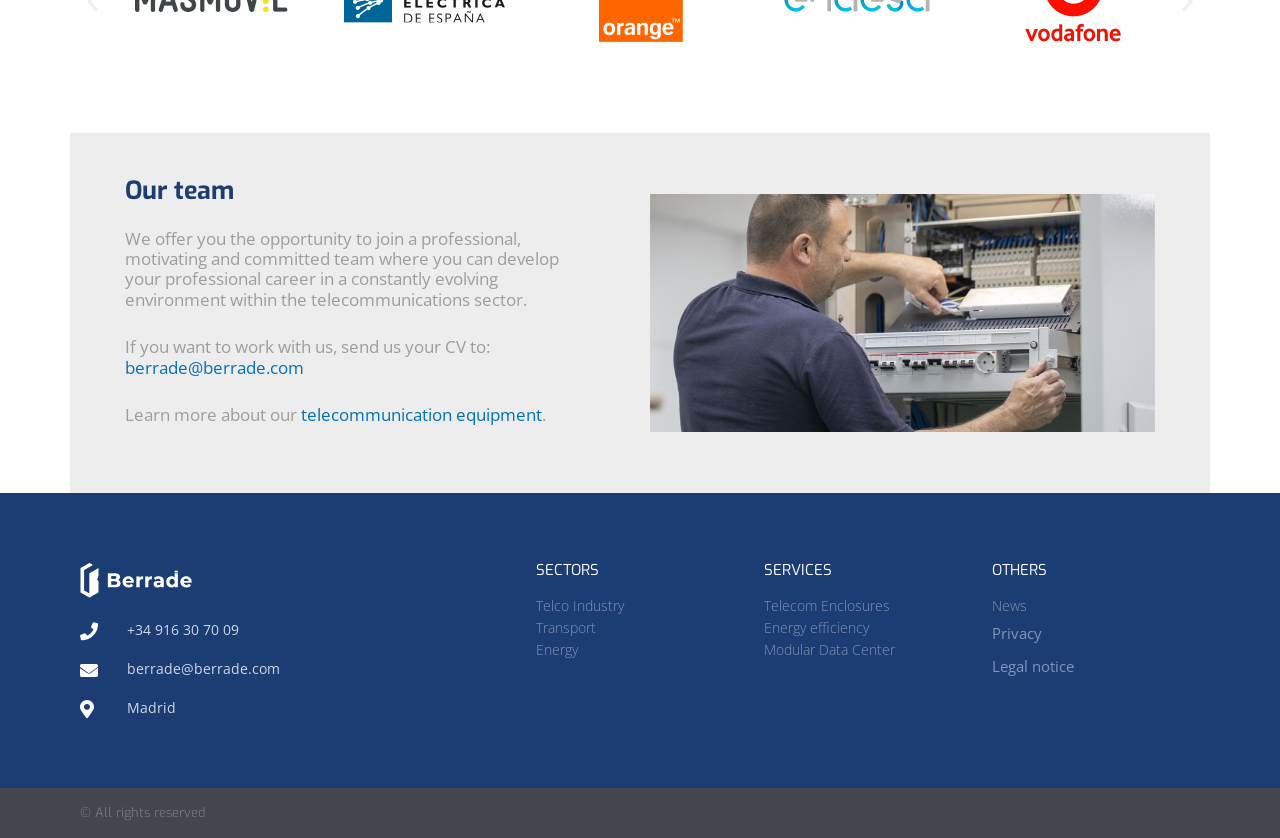Show me the bounding box coordinates of the clickable region to achieve the task as per the instruction: "Read news".

[0.775, 0.714, 0.938, 0.734]